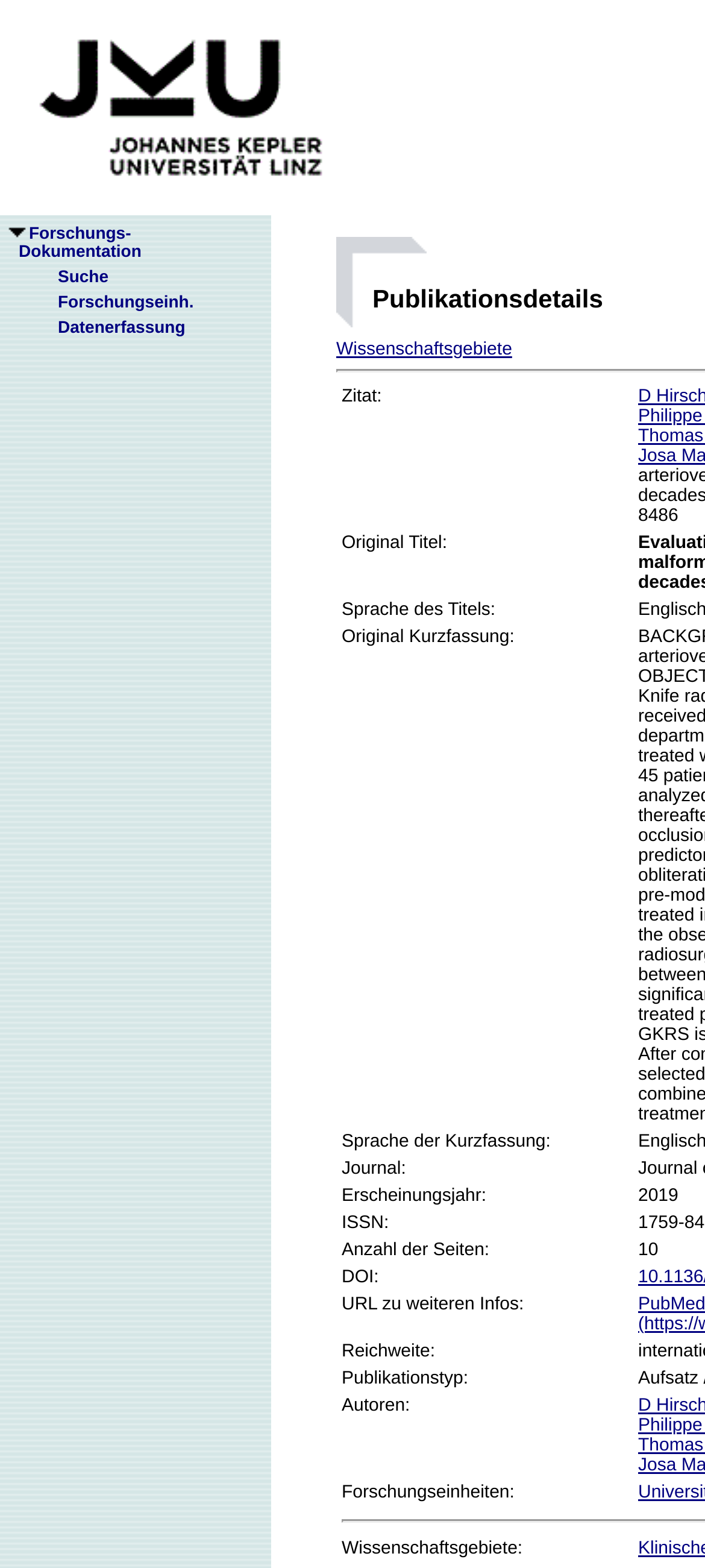Please examine the image and provide a detailed answer to the question: What are the different sections of the publication?

The different sections of the publication can be found in the main content area of the webpage, where it is divided into several sections with labels such as 'Zitat:', 'Original Titel:', 'Sprache des Titels:', etc. These sections provide detailed information about the publication.